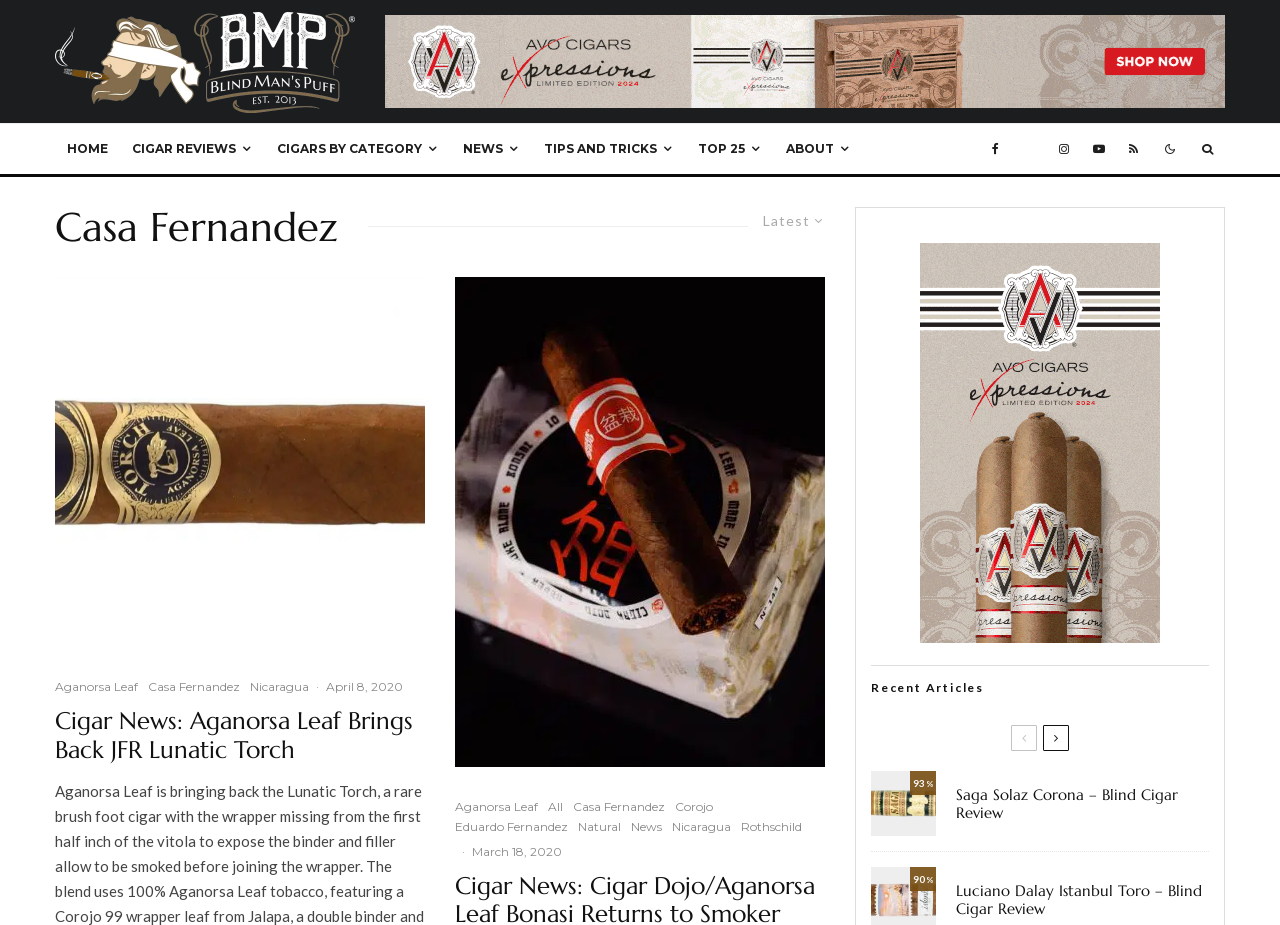How many articles are listed under 'Recent Articles'?
Provide an in-depth and detailed explanation in response to the question.

I looked at the section 'Recent Articles' and found two article links, 'Saga Solaz Corona - Blind Cigar Review' and 'Luciano Dalay Istanbul Toro – Blind Cigar Review', which indicates there are 2 articles listed.